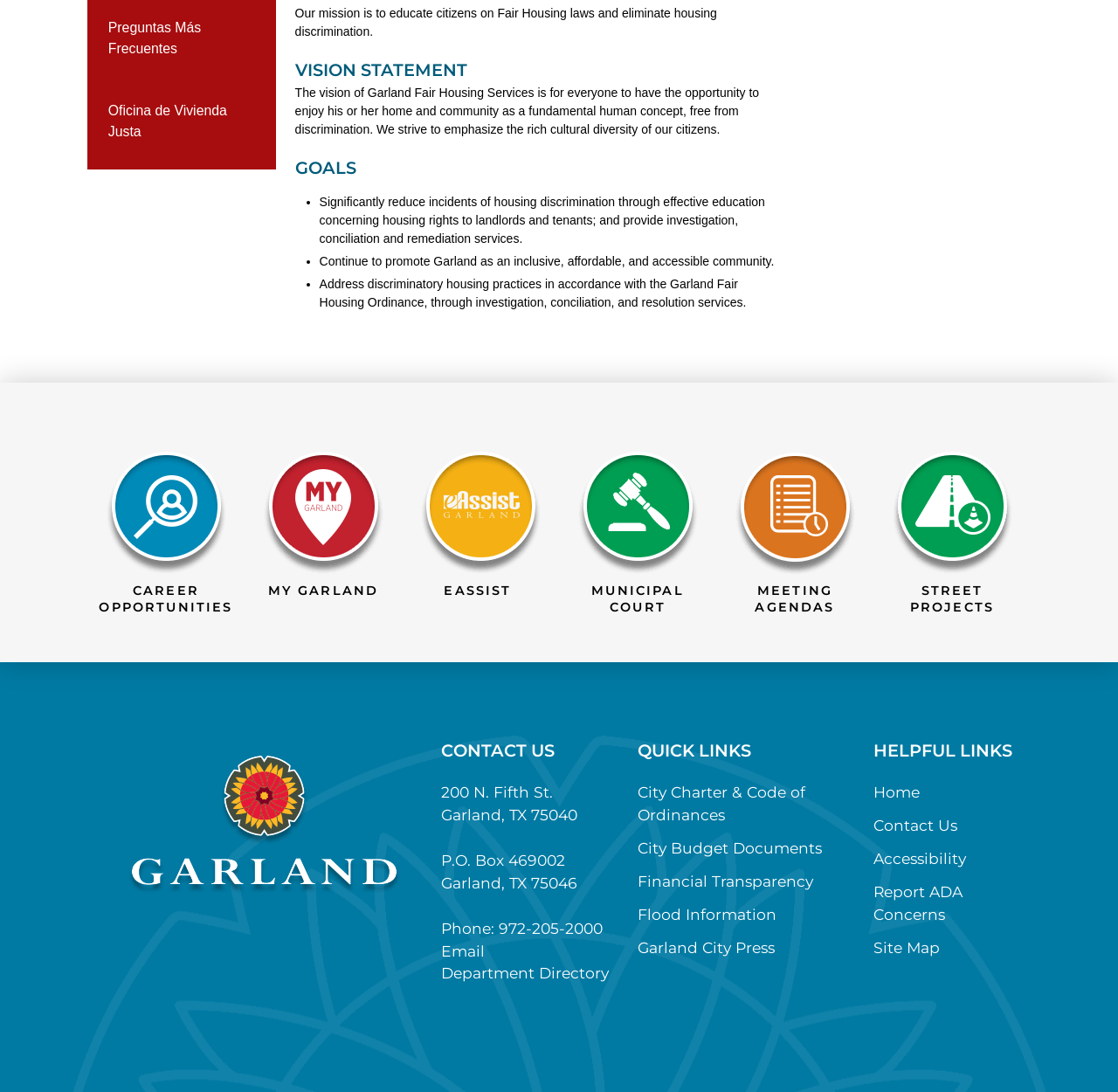Locate the bounding box coordinates for the element described below: "Accessibility". The coordinates must be four float values between 0 and 1, formatted as [left, top, right, bottom].

[0.781, 0.778, 0.864, 0.794]